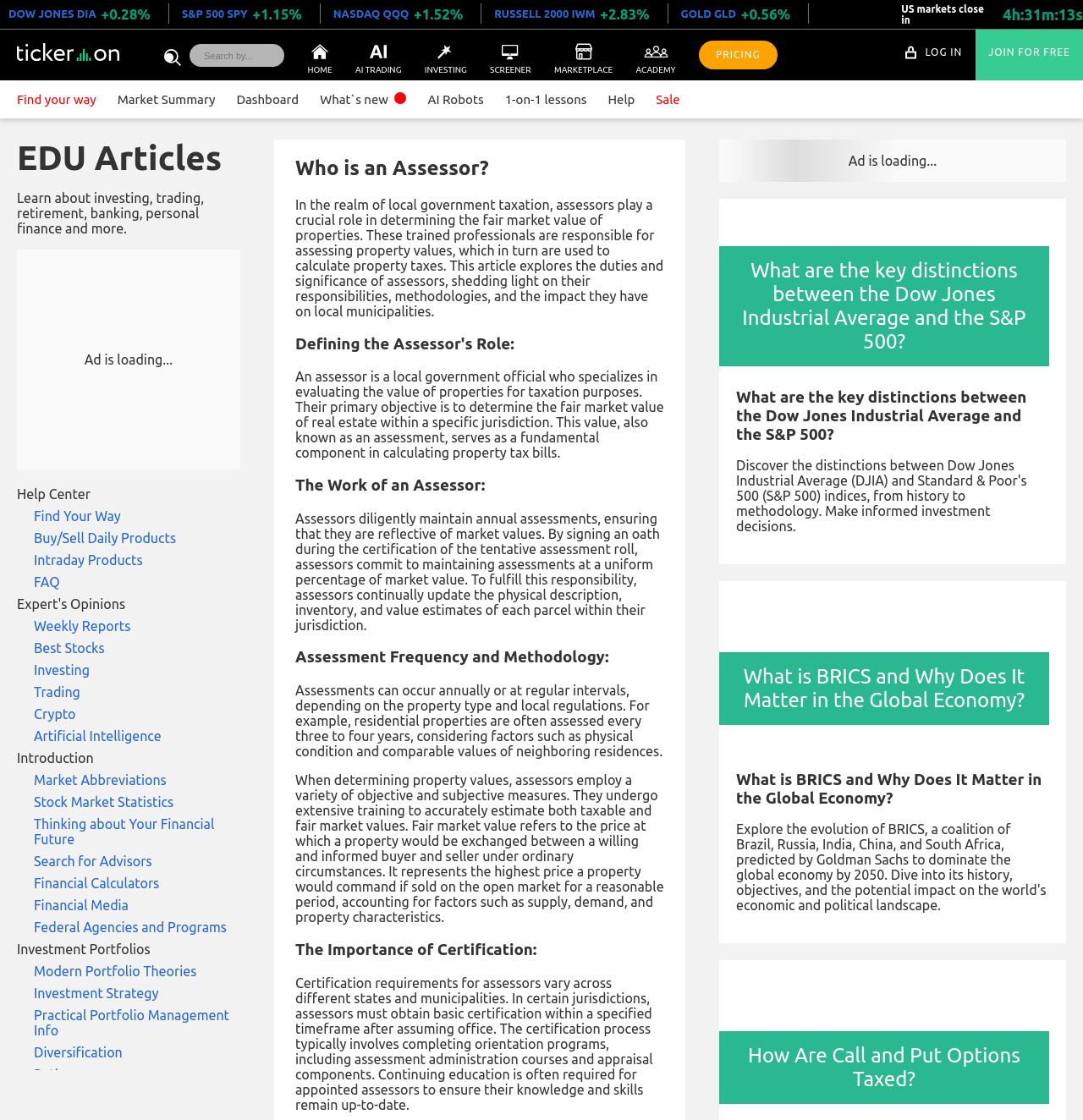Find the bounding box coordinates for the element that must be clicked to complete the instruction: "Search by typing in the text box". The coordinates should be four float numbers between 0 and 1, indicated as [left, top, right, bottom].

[0.175, 0.039, 0.262, 0.059]